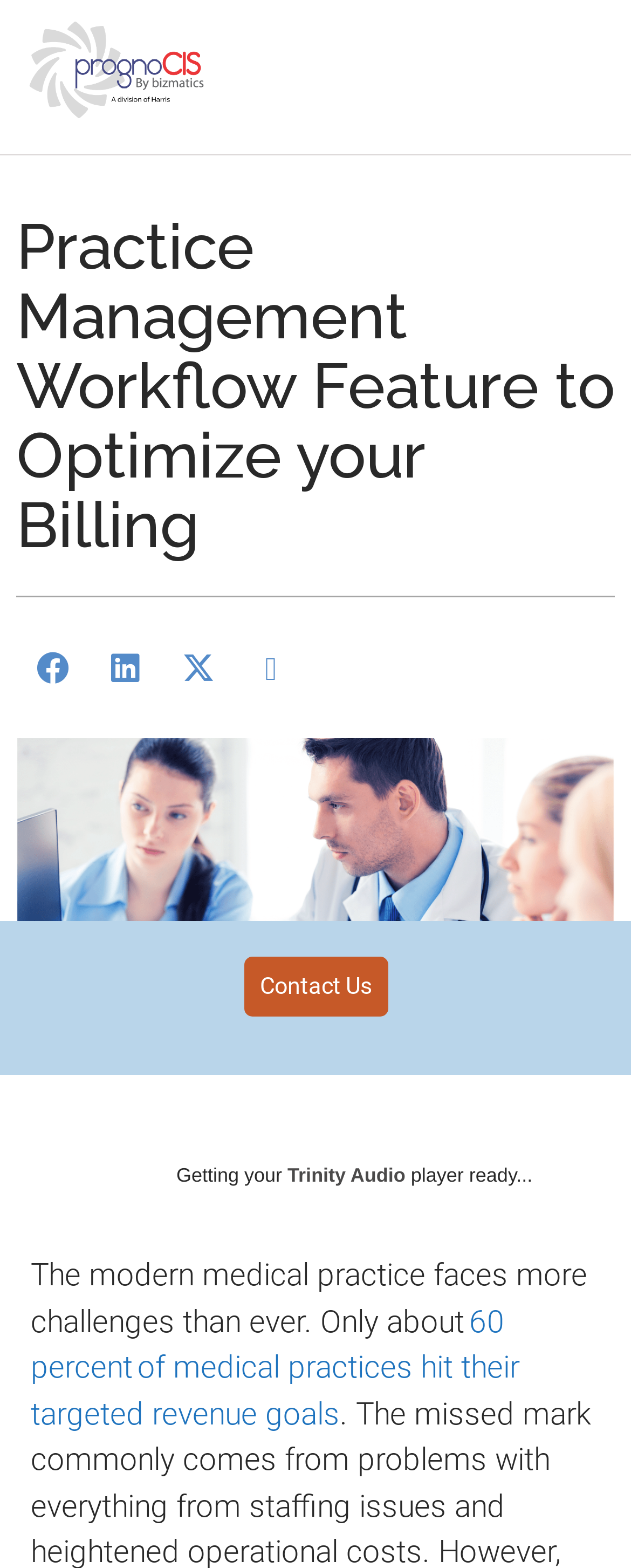How many social media sharing buttons are there?
Using the picture, provide a one-word or short phrase answer.

4